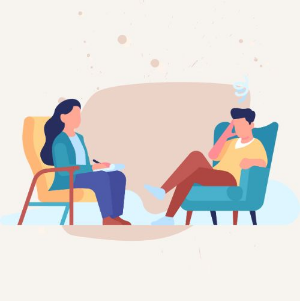What is the purpose of the environment in the session?
Kindly offer a comprehensive and detailed response to the question.

The environment is designed to promote understanding and resilience, offering a safe space for the client to explore their experiences and develop coping strategies, which is essential for their mental health care and recovery.